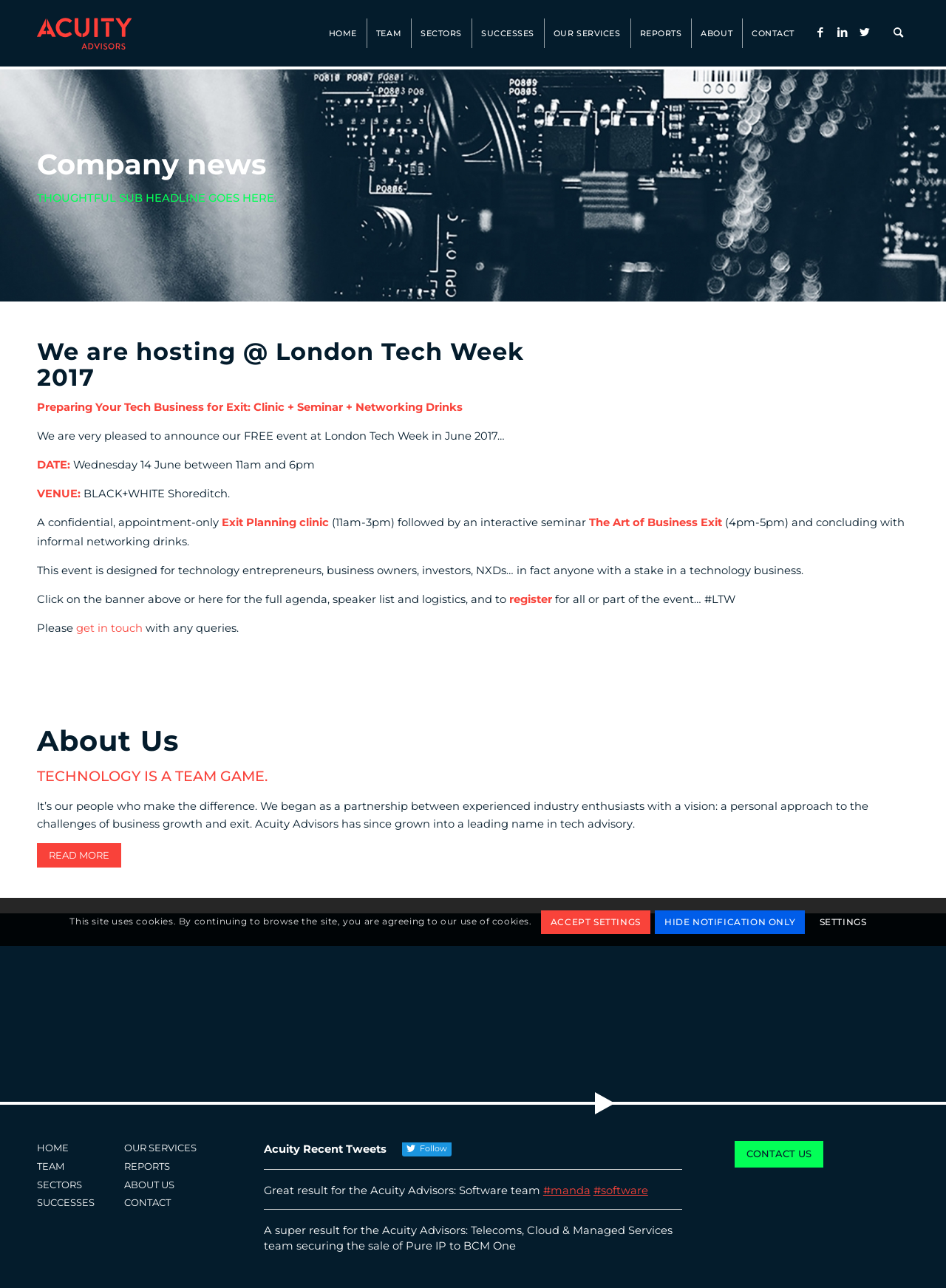What is the name of the venue?
Answer with a single word or phrase by referring to the visual content.

BLACK+WHITE Shoreditch